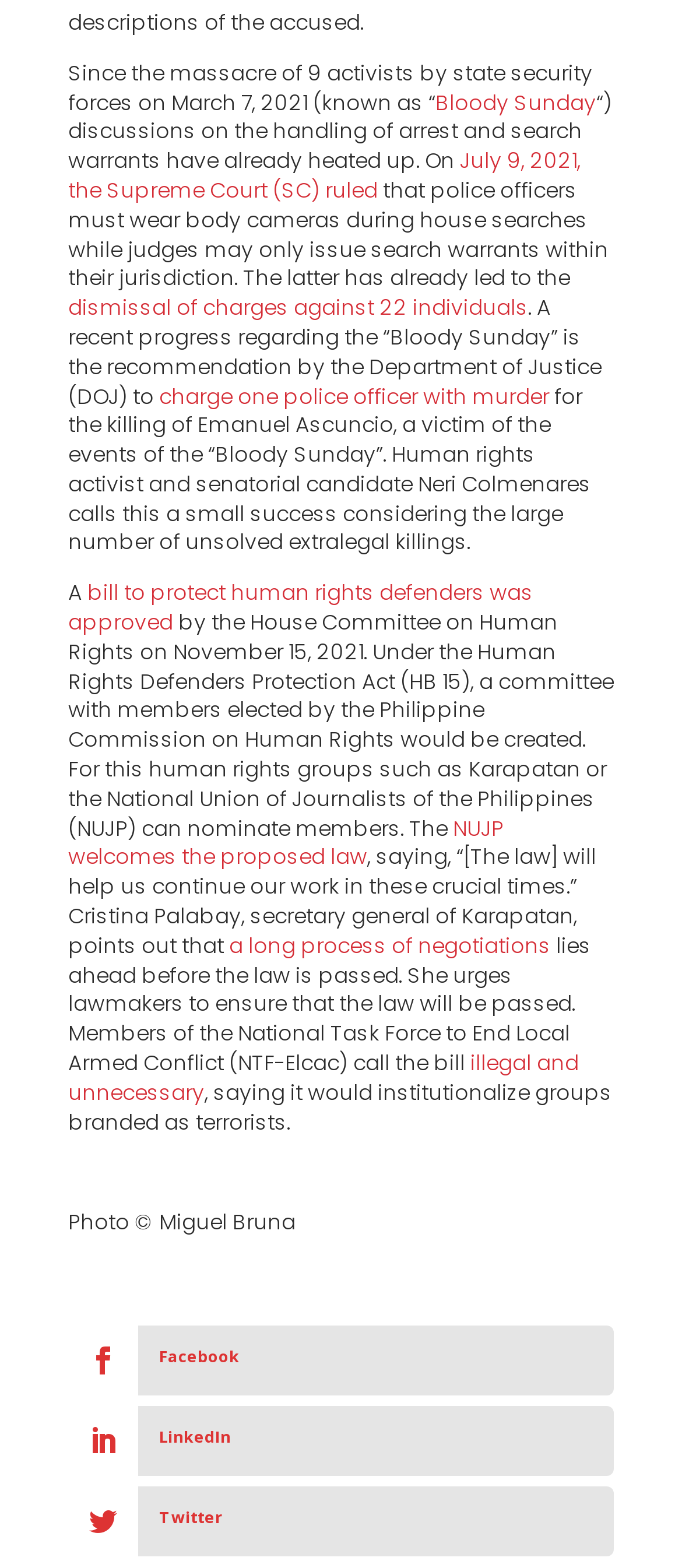What is the event referred to as 'Bloody Sunday'?
Based on the screenshot, provide a one-word or short-phrase response.

March 7, 2021 massacre